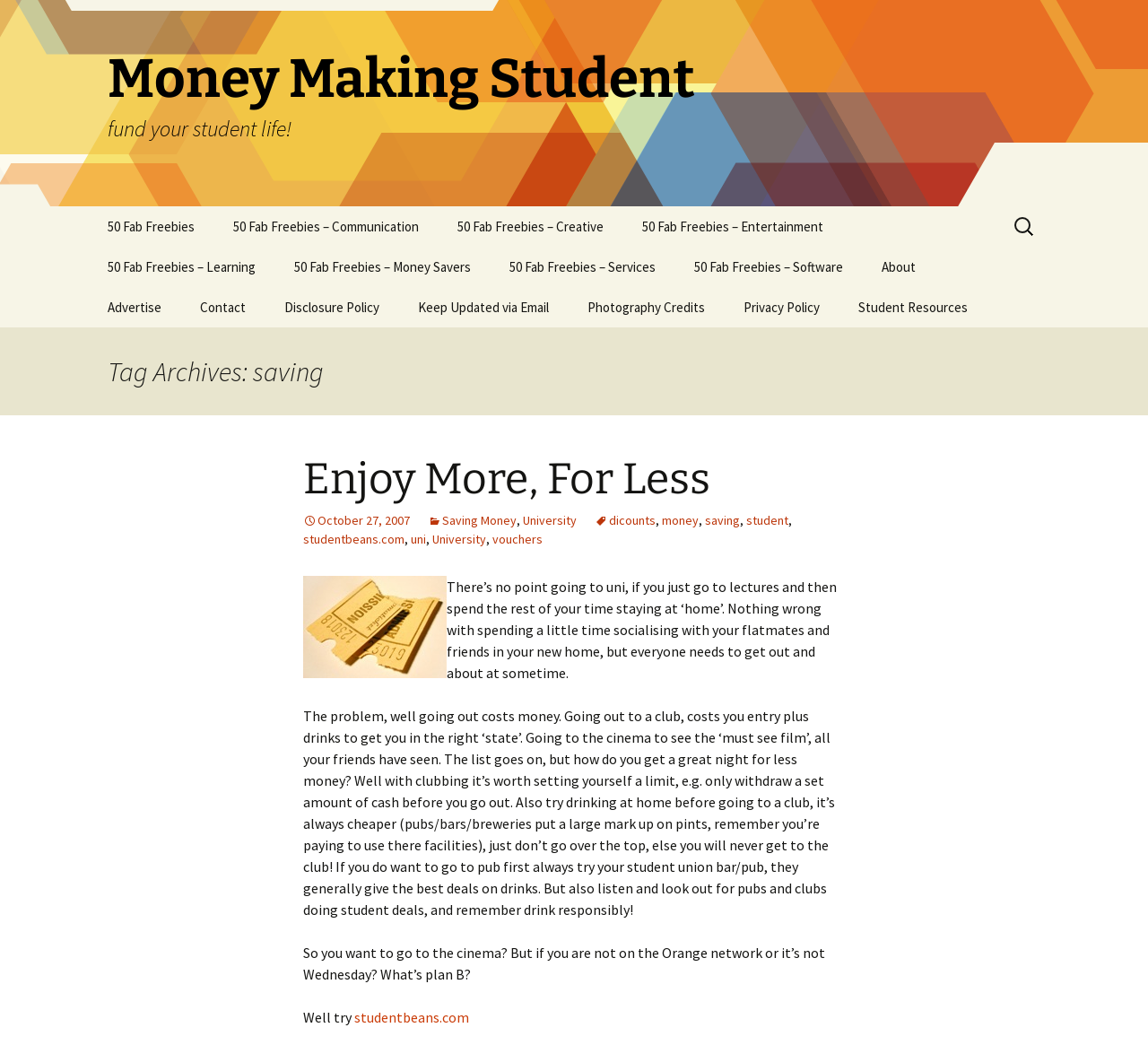What is the author's advice for going out to a club?
From the screenshot, supply a one-word or short-phrase answer.

Set a limit and drink at home first